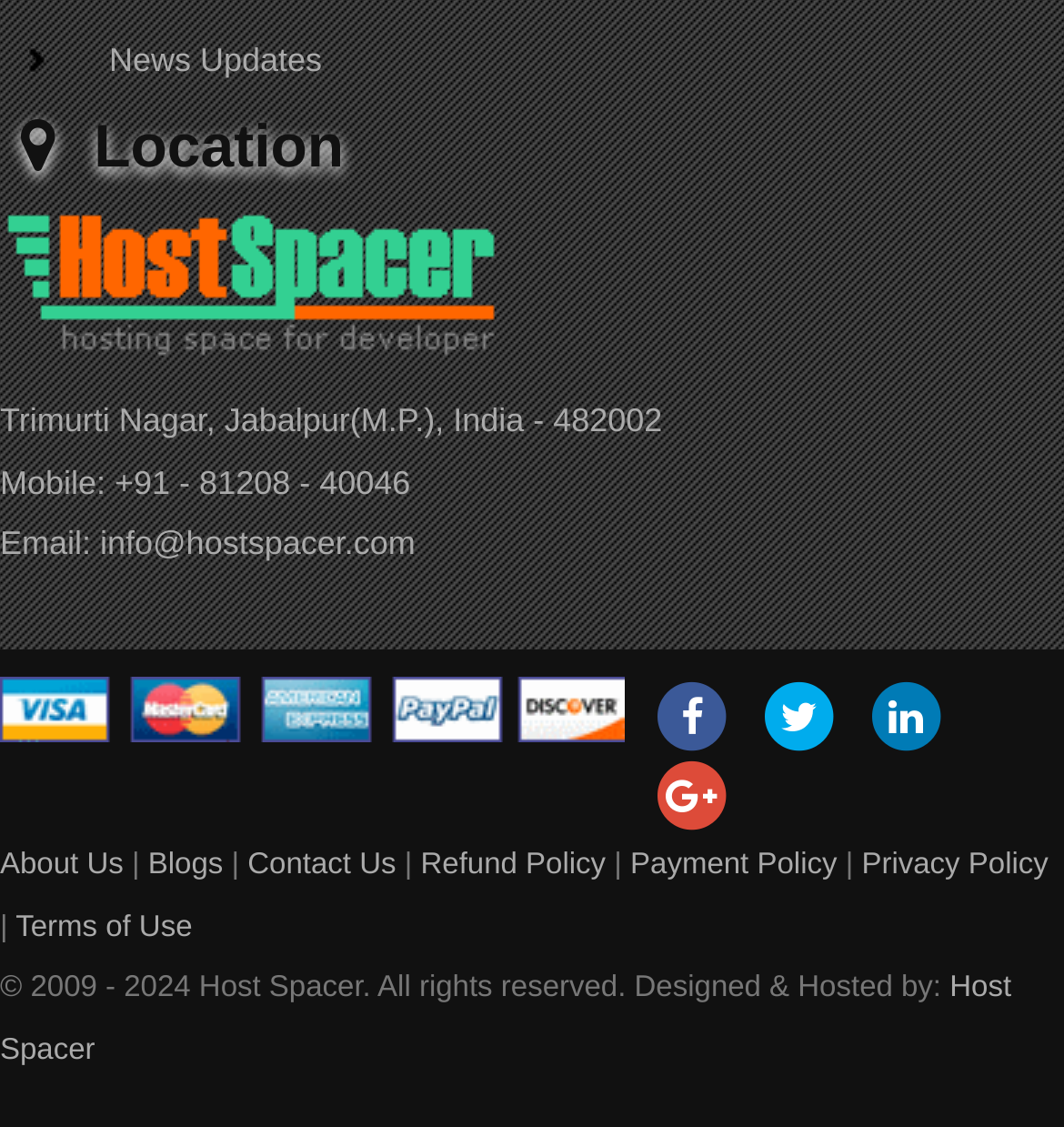Determine the bounding box coordinates for the clickable element to execute this instruction: "Visit About Us". Provide the coordinates as four float numbers between 0 and 1, i.e., [left, top, right, bottom].

[0.0, 0.753, 0.116, 0.782]